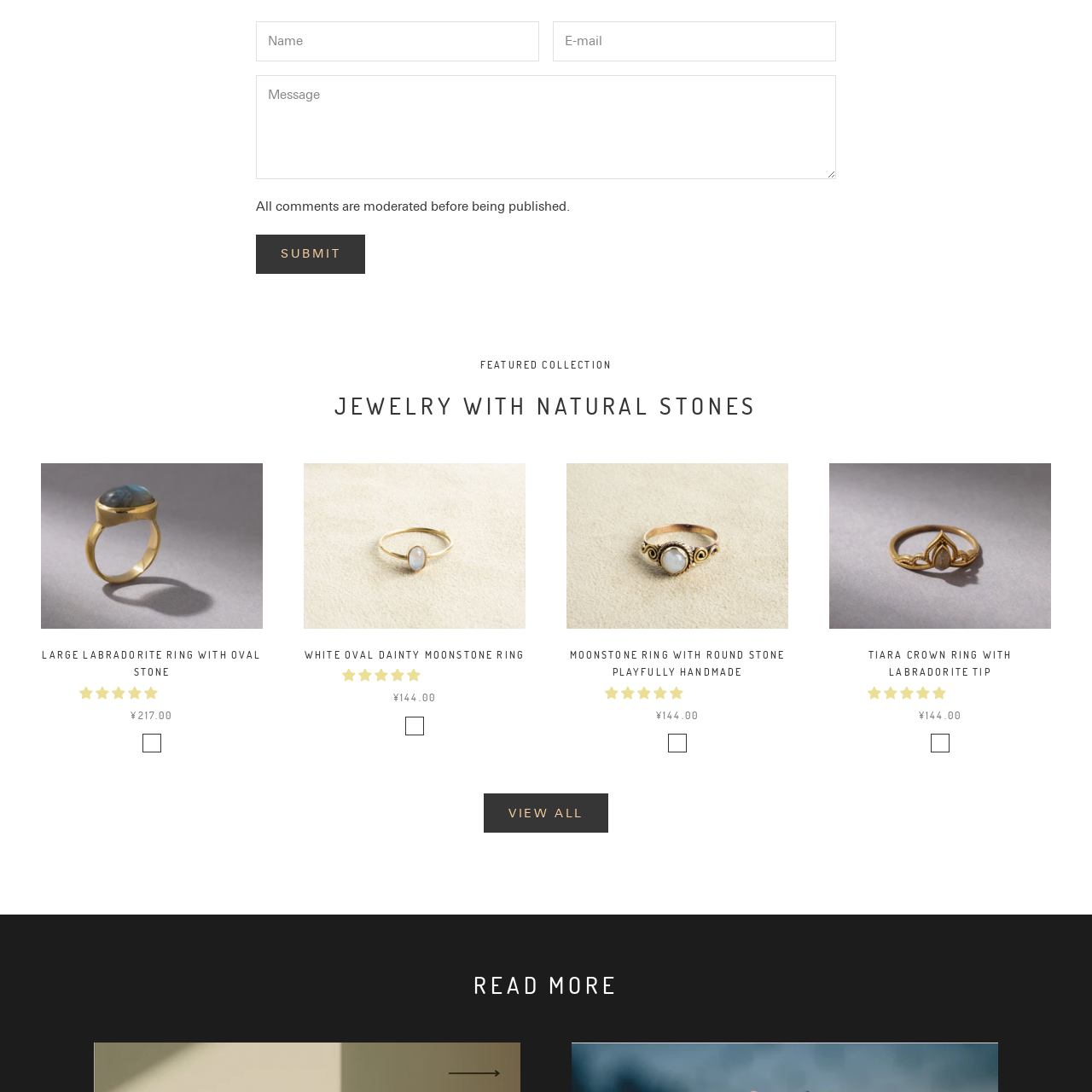Examine the contents within the red bounding box and respond with a single word or phrase: What is the shape of the labradorite stone?

Oval